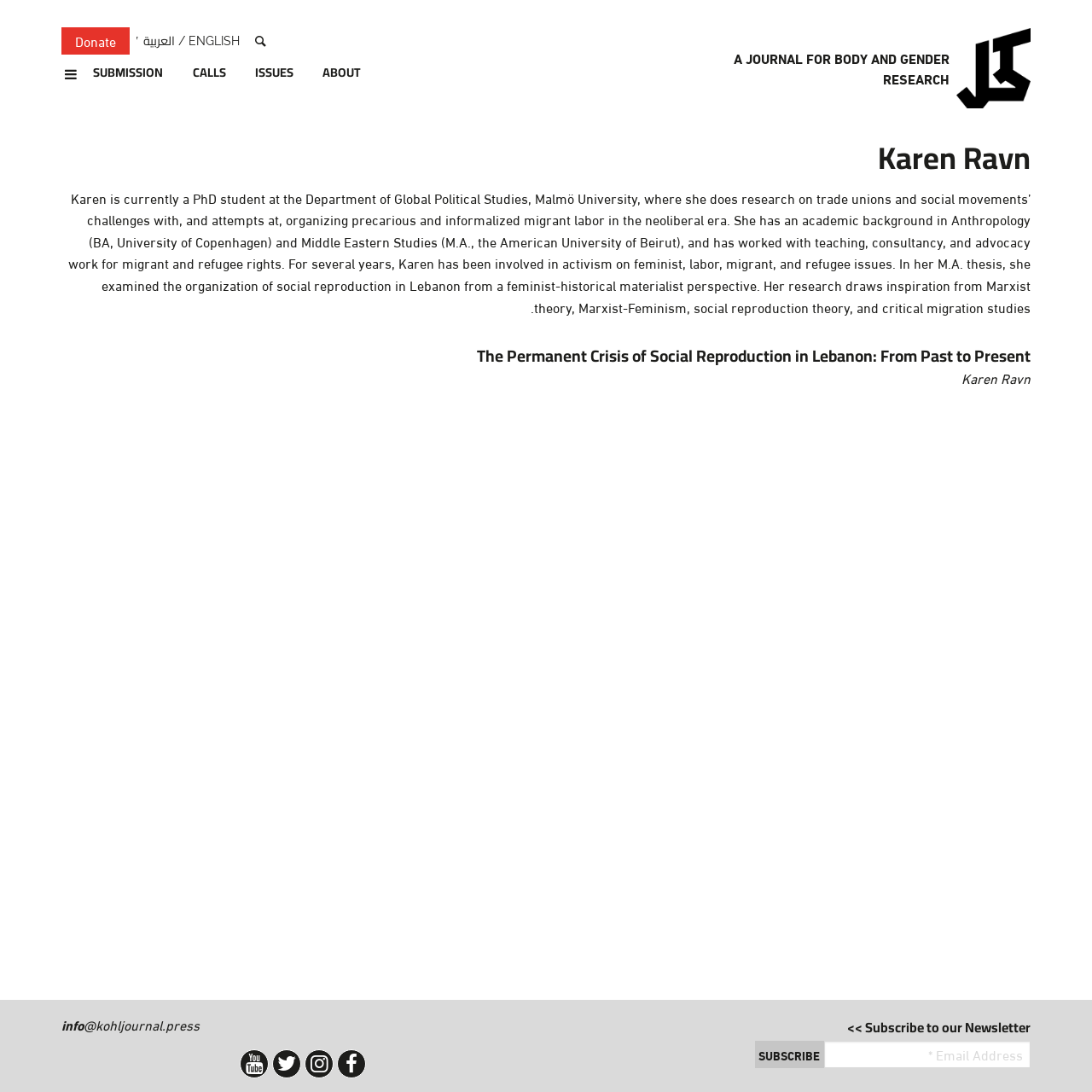Please respond to the question using a single word or phrase:
What is the title of Karen's M.A. thesis?

The Permanent Crisis of Social Reproduction in Lebanon: From Past to Present